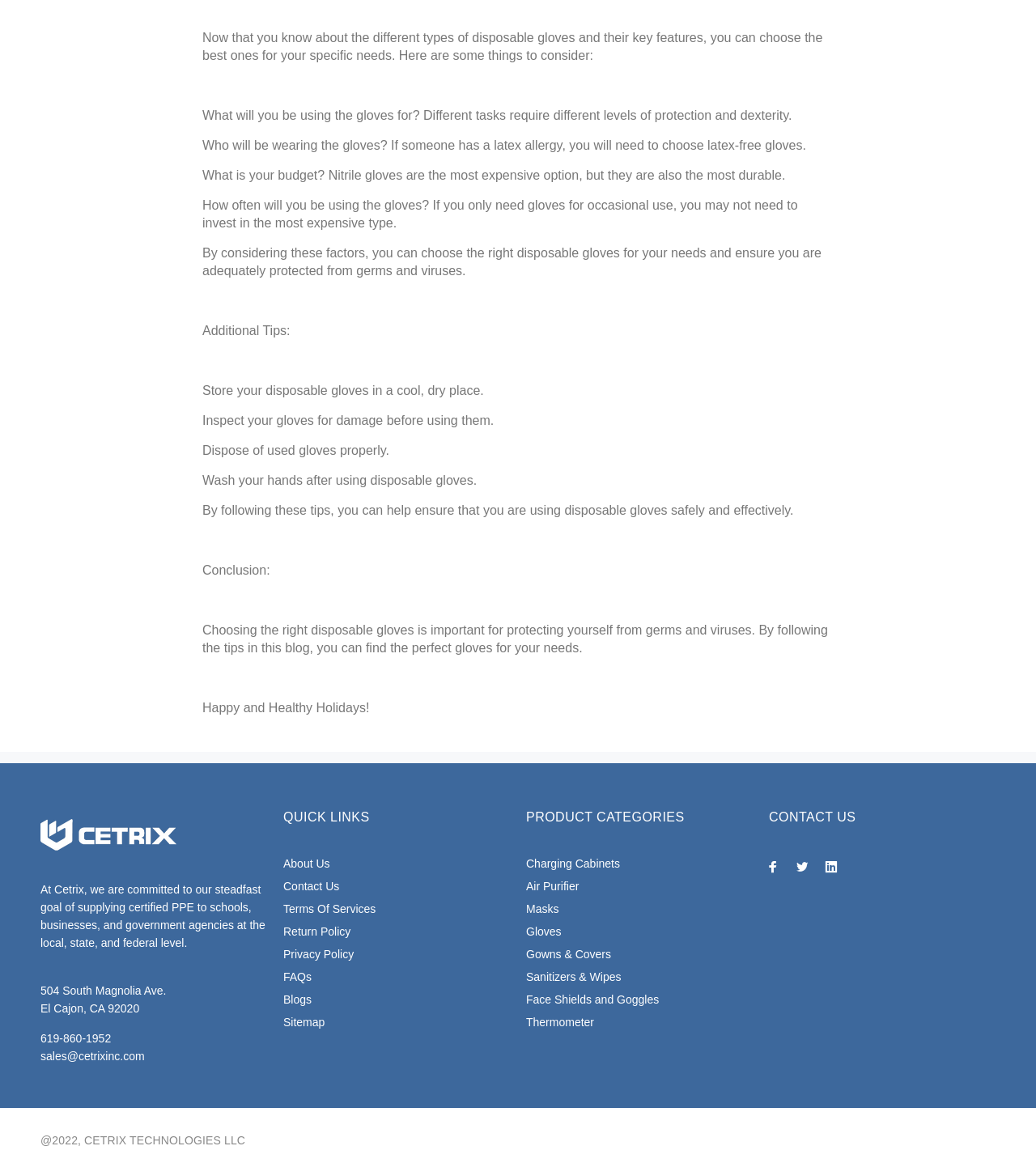Refer to the screenshot and give an in-depth answer to this question: What are the factors to consider when choosing disposable gloves?

According to the webpage, when choosing disposable gloves, one should consider the task or purpose of using the gloves, who will be wearing the gloves, the budget, and how often the gloves will be used.